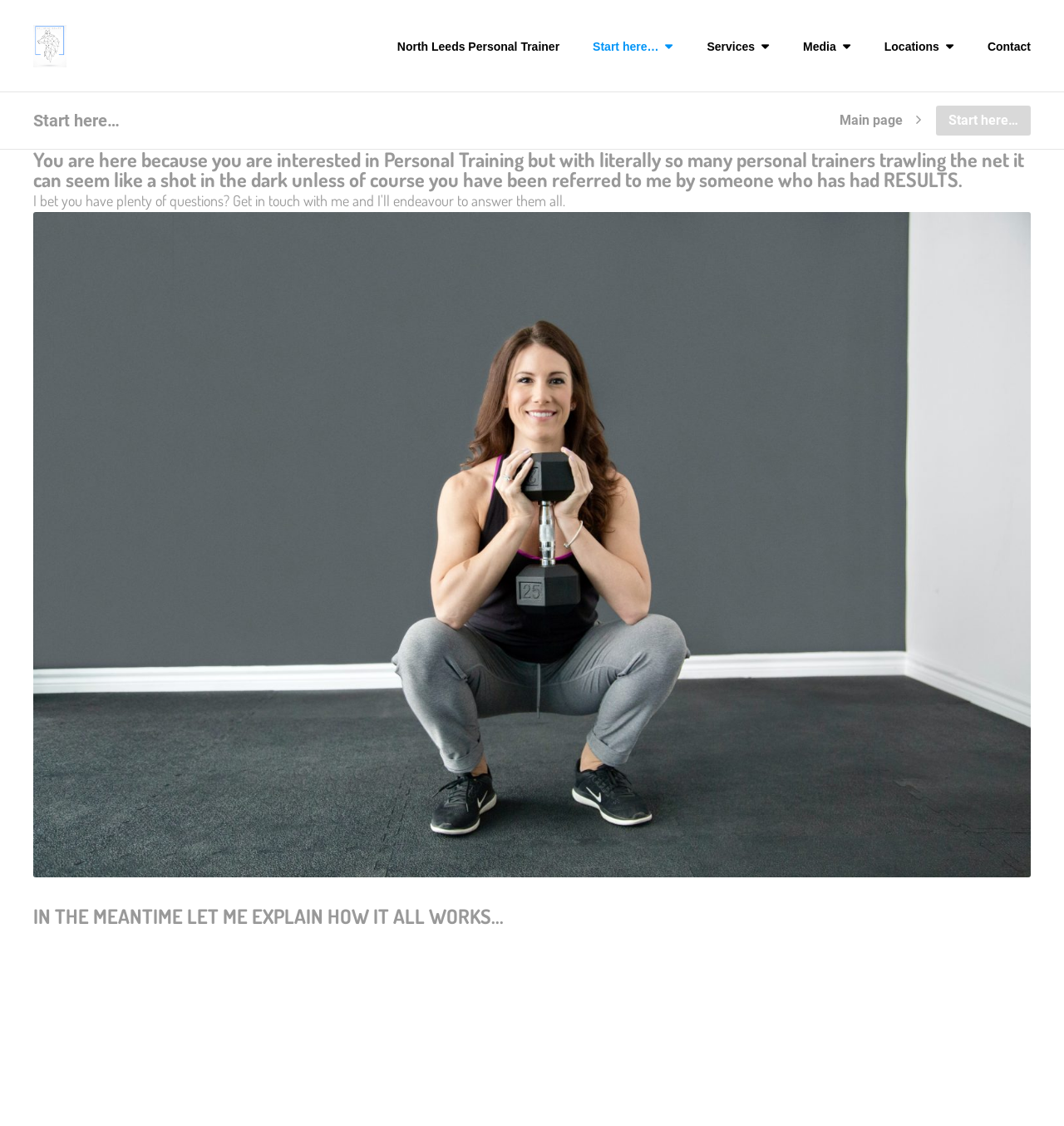Determine the bounding box coordinates for the area you should click to complete the following instruction: "View Media".

[0.755, 0.035, 0.8, 0.081]